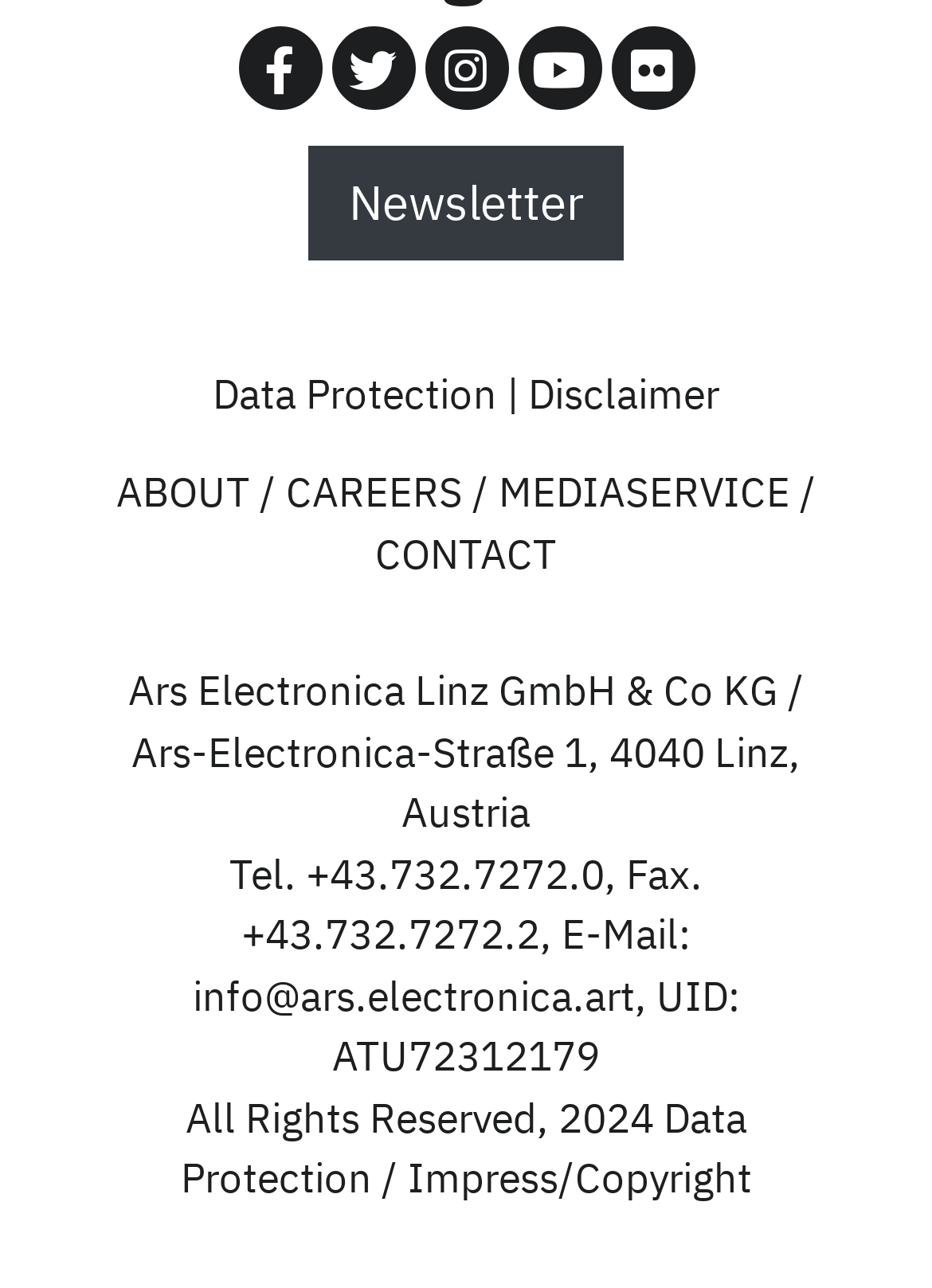Please identify the bounding box coordinates of the element's region that needs to be clicked to fulfill the following instruction: "Open Facebook page". The bounding box coordinates should consist of four float numbers between 0 and 1, i.e., [left, top, right, bottom].

[0.255, 0.02, 0.345, 0.085]